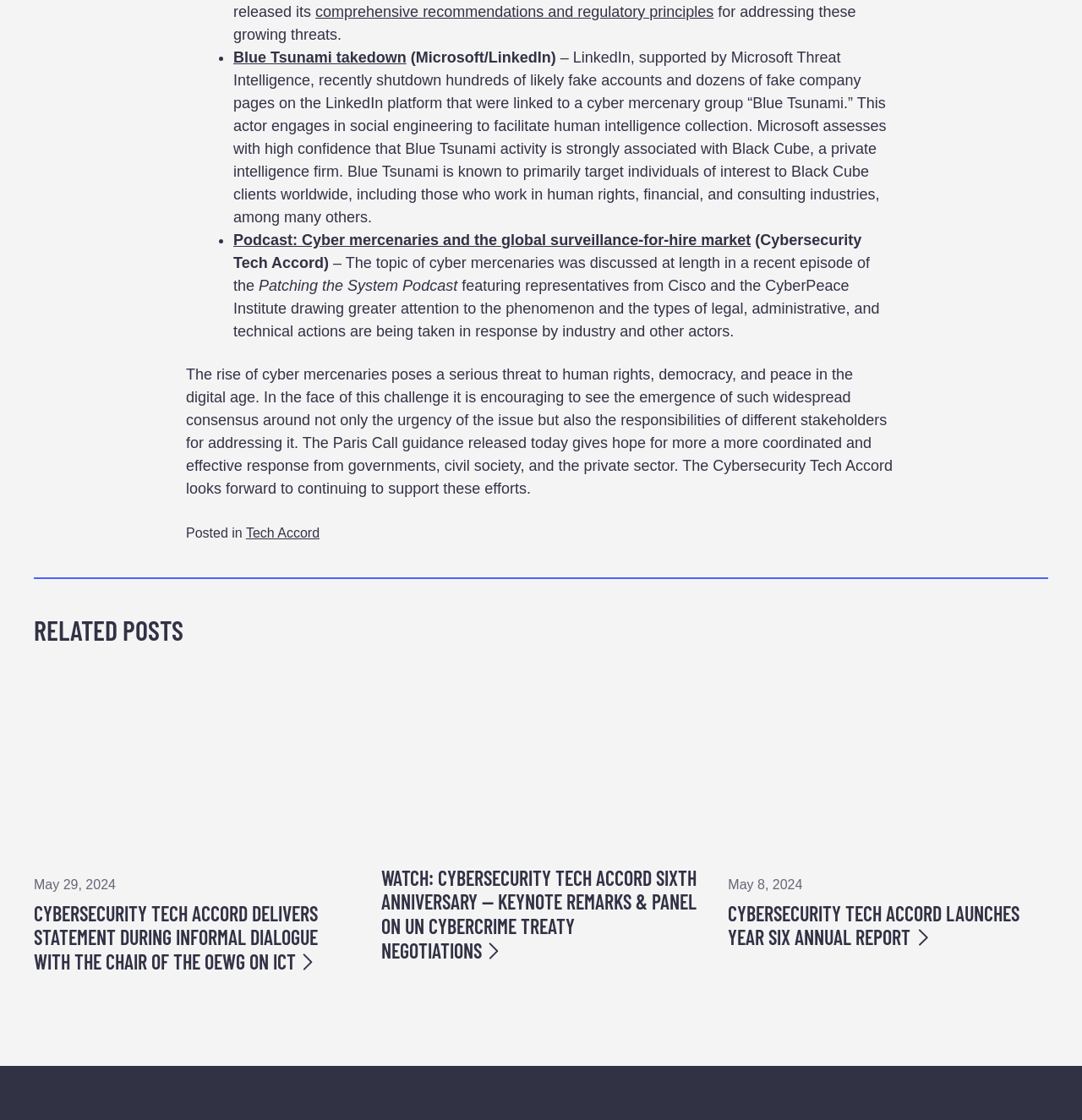Point out the bounding box coordinates of the section to click in order to follow this instruction: "Contact us at 800-284-4422 TTY 711".

None